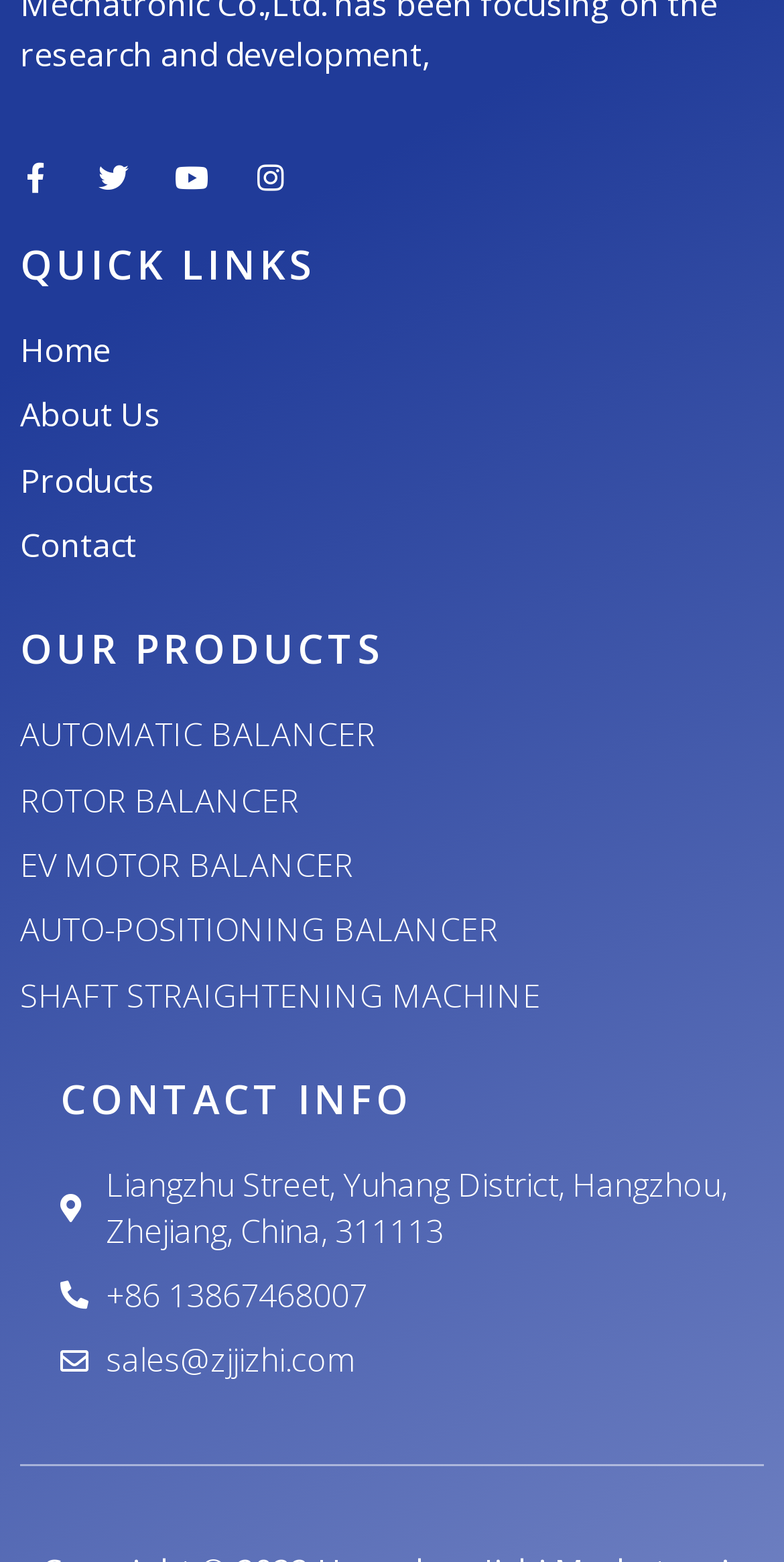What is the company's location?
Kindly give a detailed and elaborate answer to the question.

The webpage has a section titled 'CONTACT INFO' which lists the company's address as Liangzhu Street, Yuhang District, Hangzhou, Zhejiang, China, 311113, indicating that the company is located in Hangzhou, Zhejiang, China.